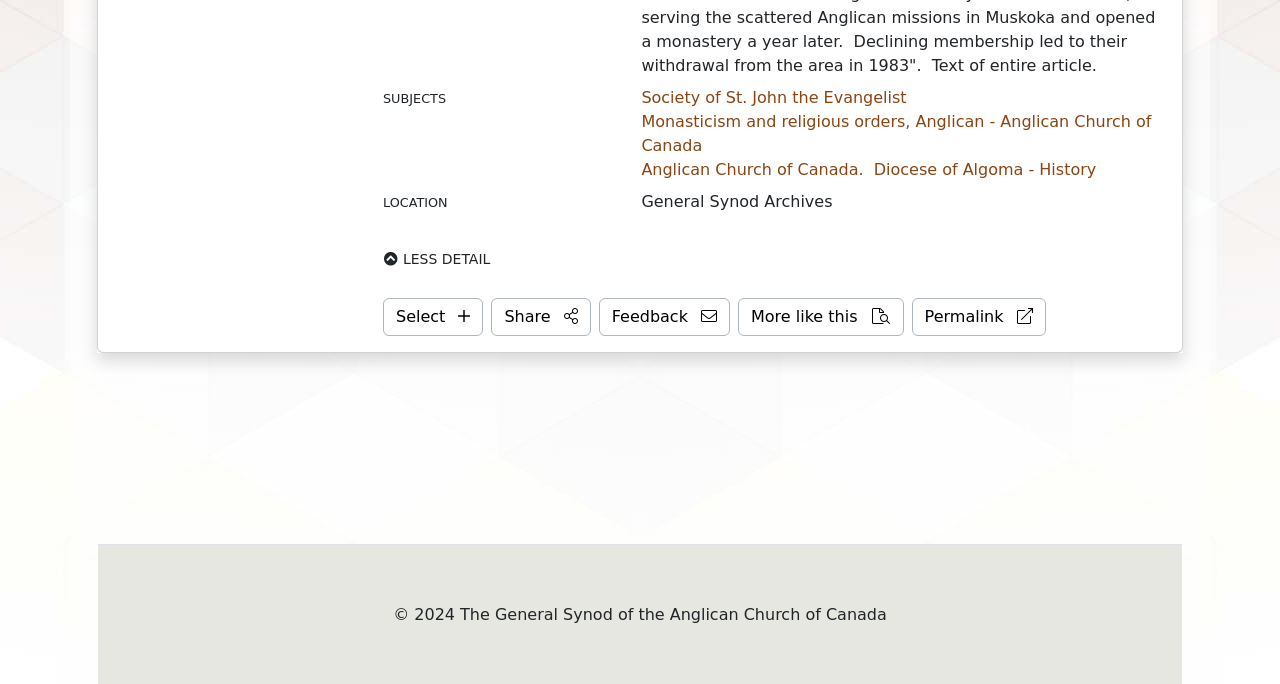Provide the bounding box coordinates for the UI element described in this sentence: "Select". The coordinates should be four float values between 0 and 1, i.e., [left, top, right, bottom].

[0.299, 0.435, 0.378, 0.491]